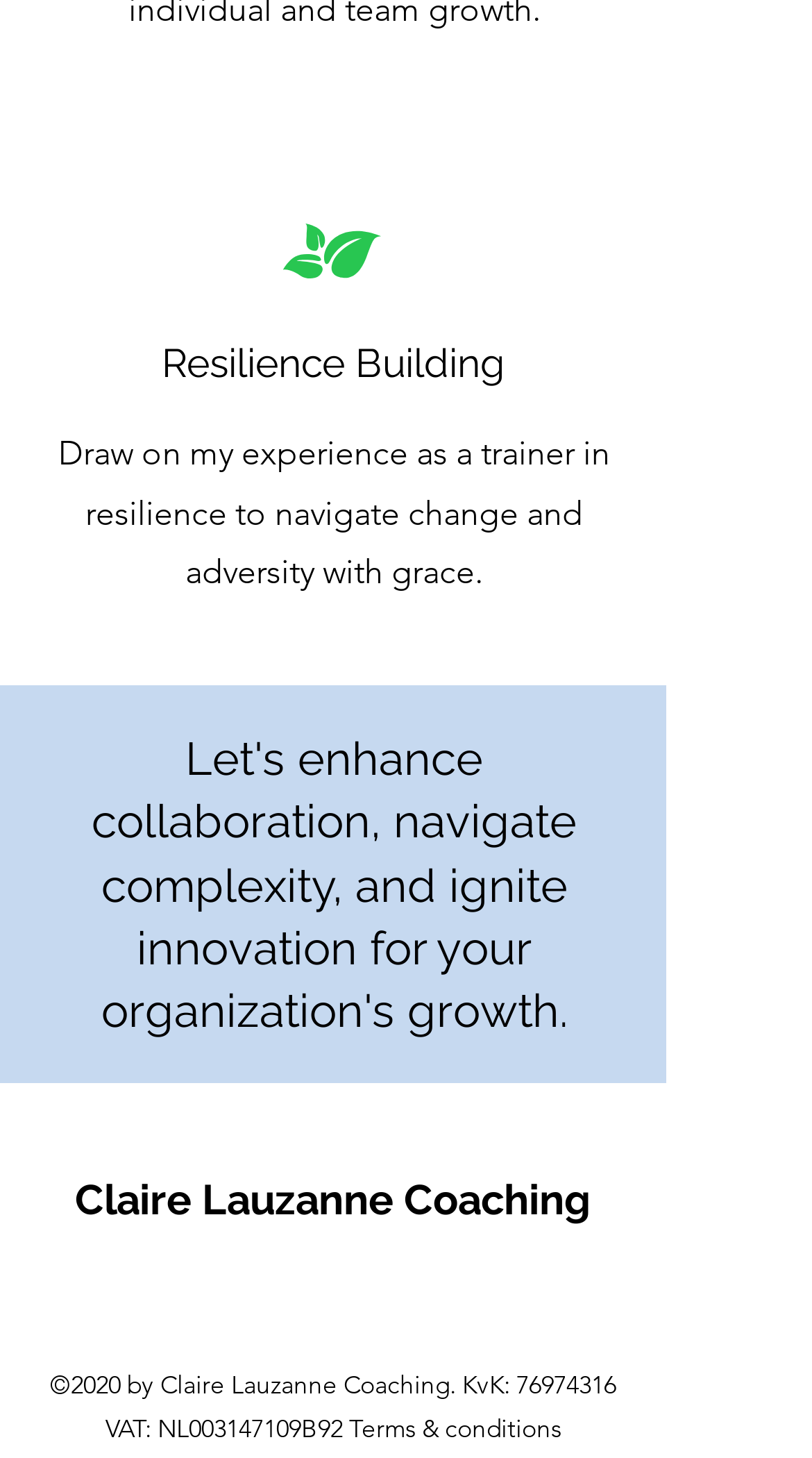Find the bounding box coordinates for the element described here: "aria-label="LinkedIn"".

[0.385, 0.875, 0.436, 0.904]